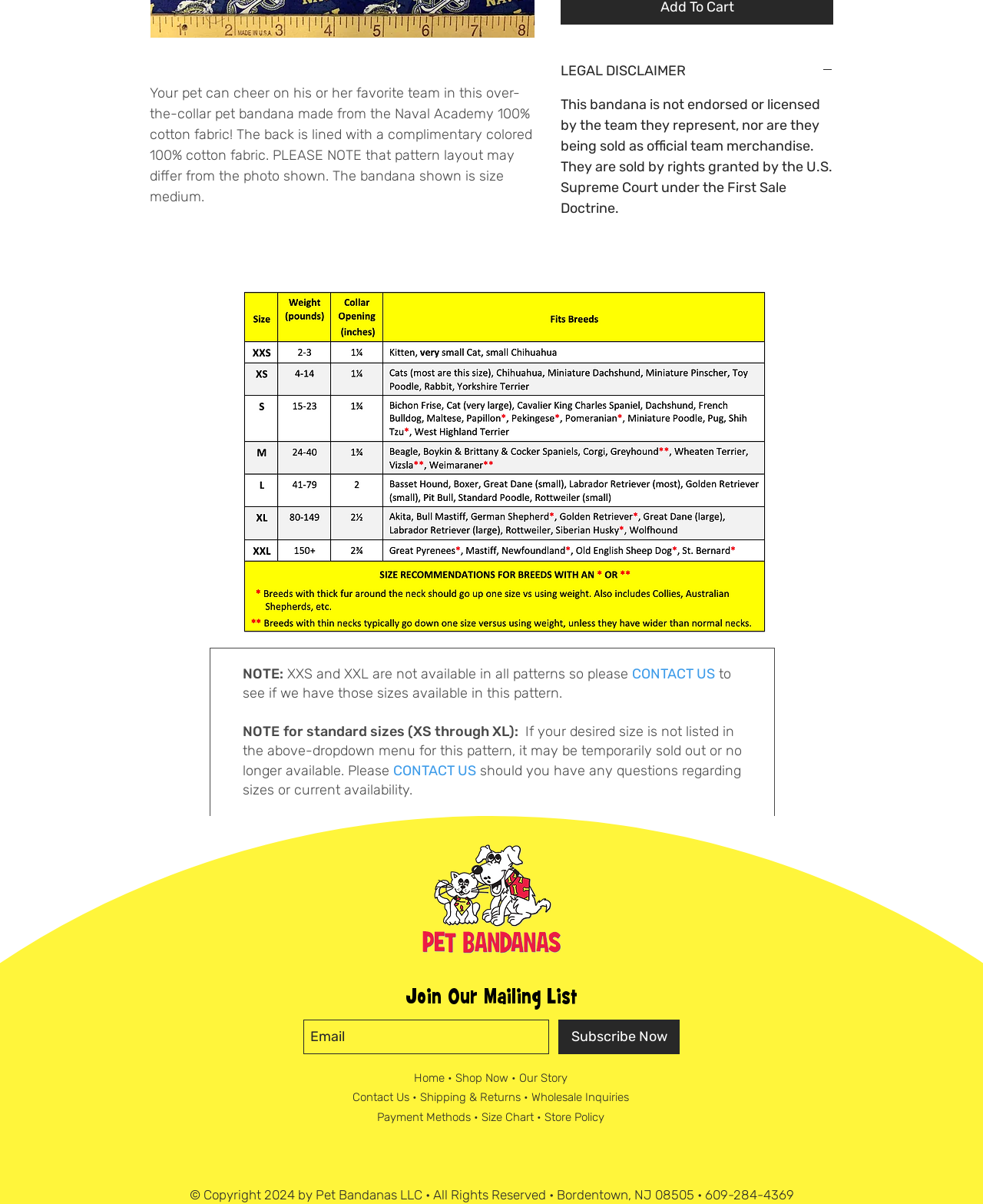Using the provided description Reviews, find the bounding box coordinates for the UI element. Provide the coordinates in (top-left x, top-left y, bottom-right x, bottom-right y) format, ensuring all values are between 0 and 1.

None